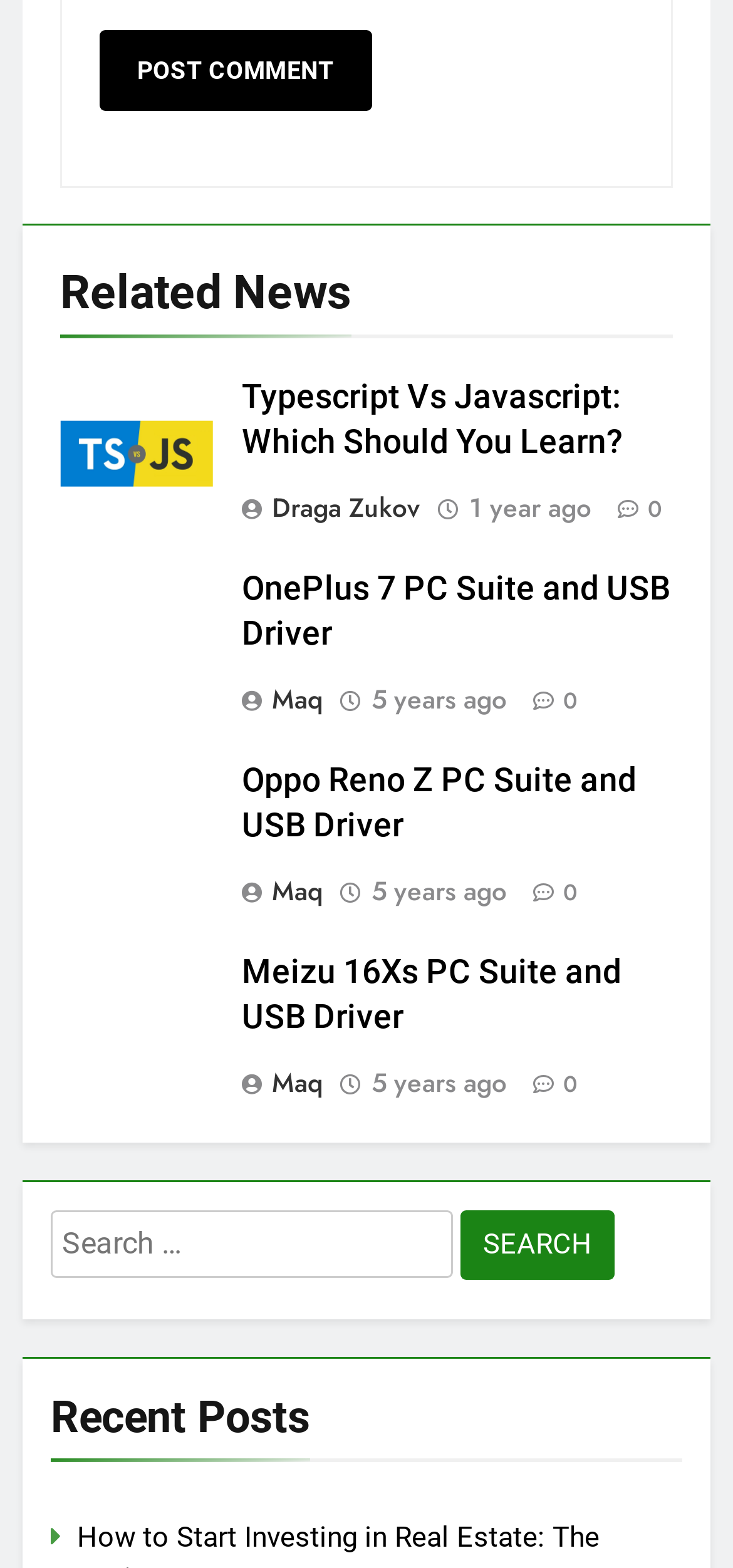Identify the coordinates of the bounding box for the element that must be clicked to accomplish the instruction: "read related news".

[0.082, 0.168, 0.918, 0.216]